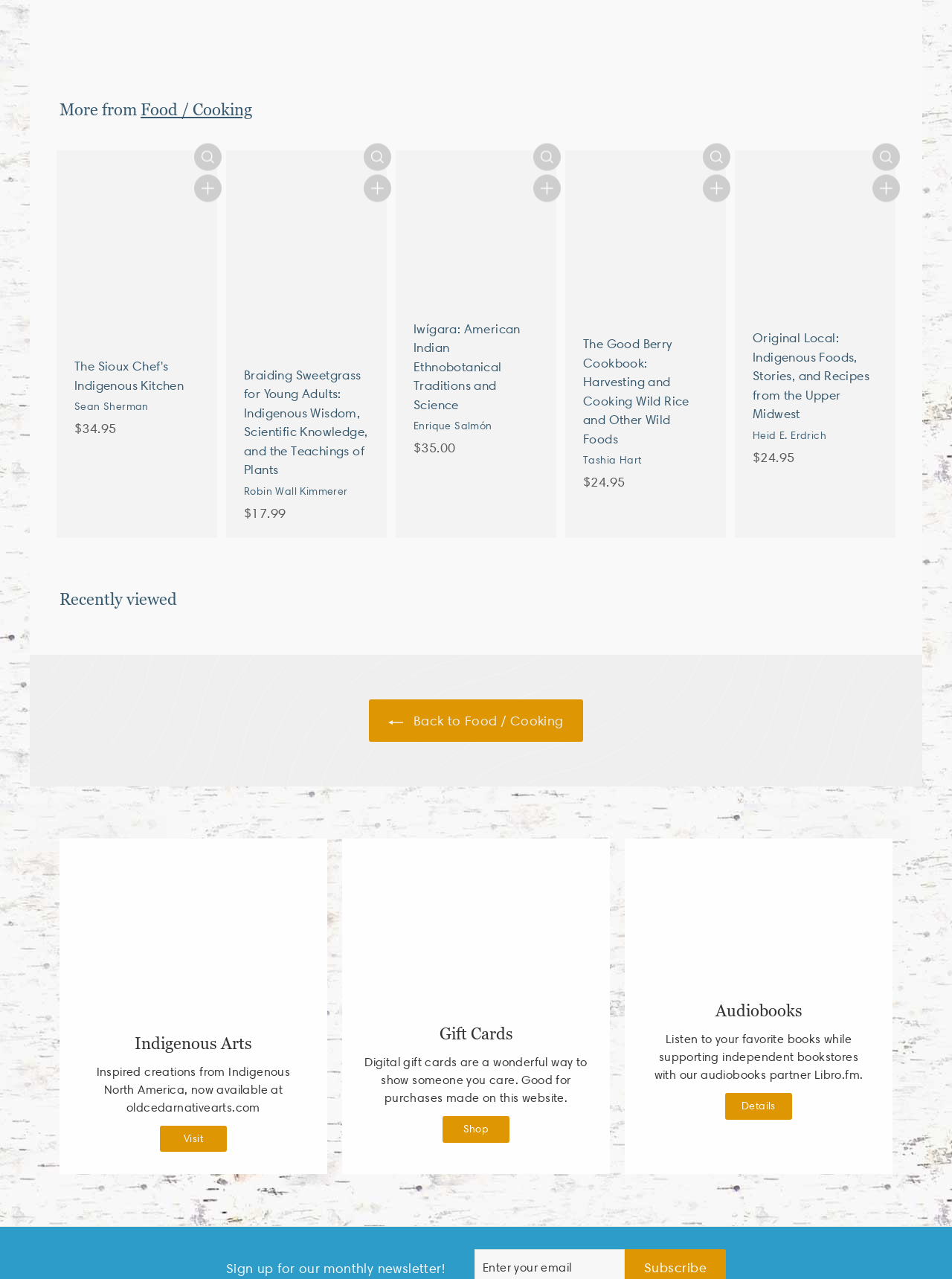What is the price of the first book listed?
Please look at the screenshot and answer using one word or phrase.

$34.95